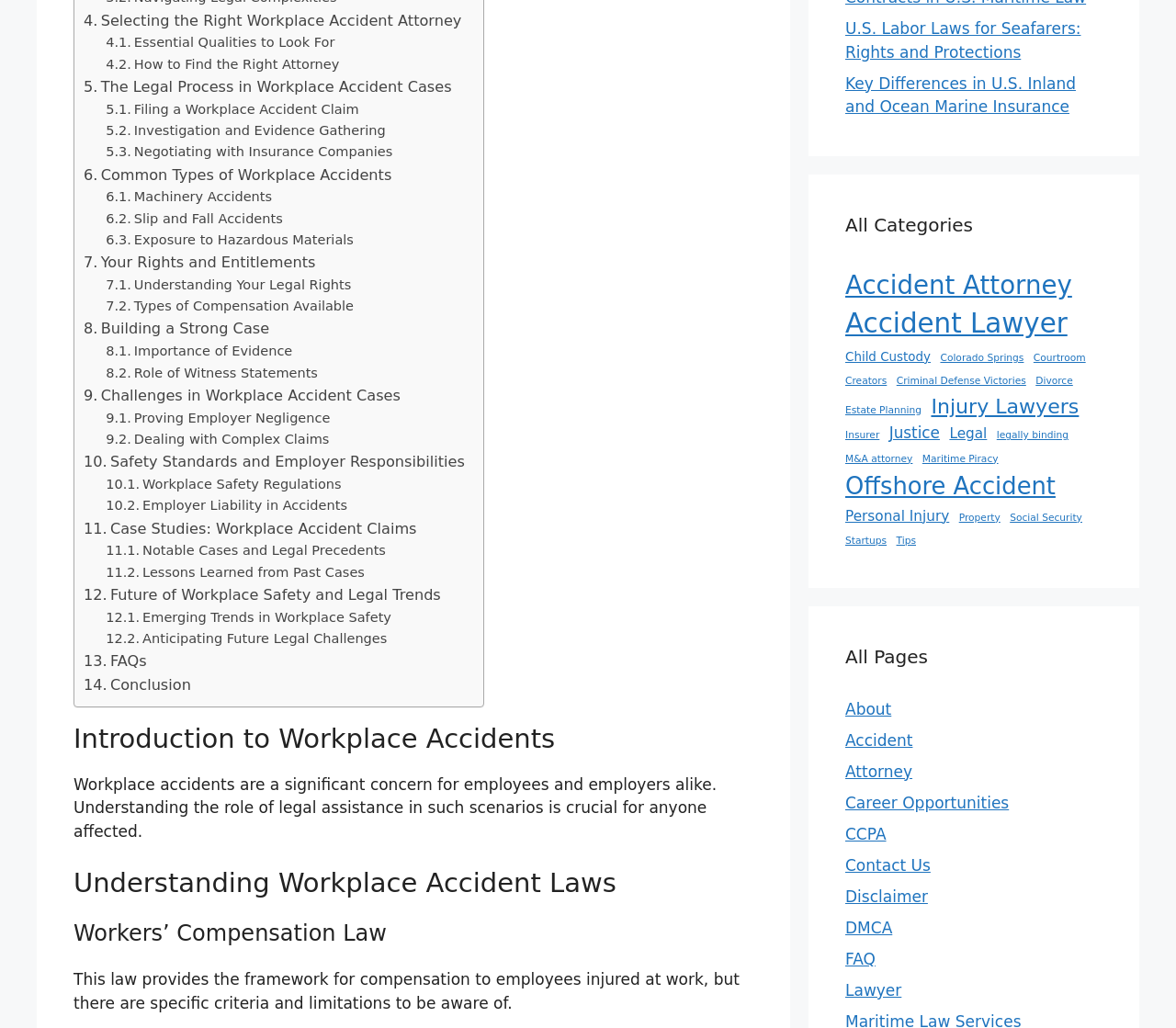Bounding box coordinates are specified in the format (top-left x, top-left y, bottom-right x, bottom-right y). All values are floating point numbers bounded between 0 and 1. Please provide the bounding box coordinate of the region this sentence describes: Exposure to Hazardous Materials

[0.09, 0.223, 0.301, 0.244]